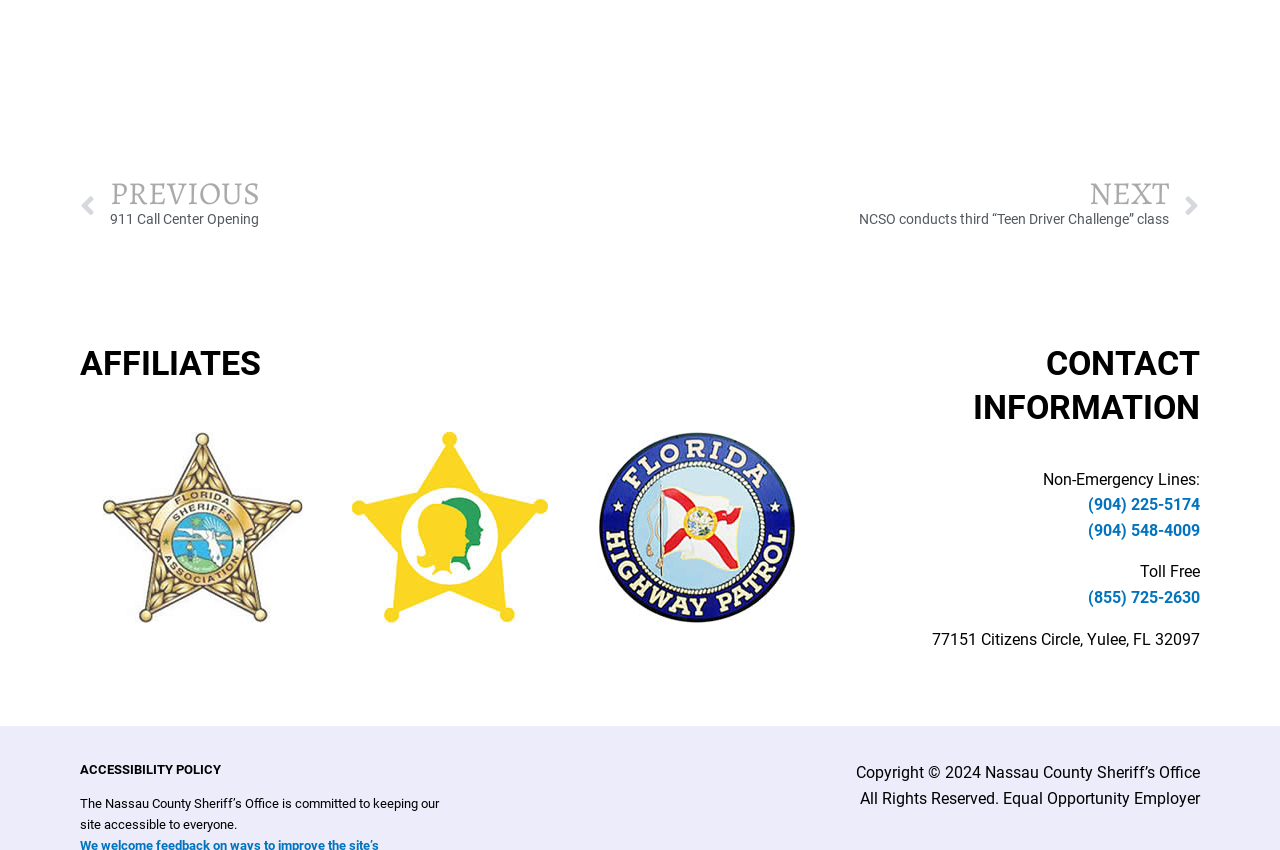What is the phone number for Non-Emergency Lines?
Can you offer a detailed and complete answer to this question?

I found the 'Non-Emergency Lines:' text and looked for the corresponding phone number, which is '(904) 225-5174'.